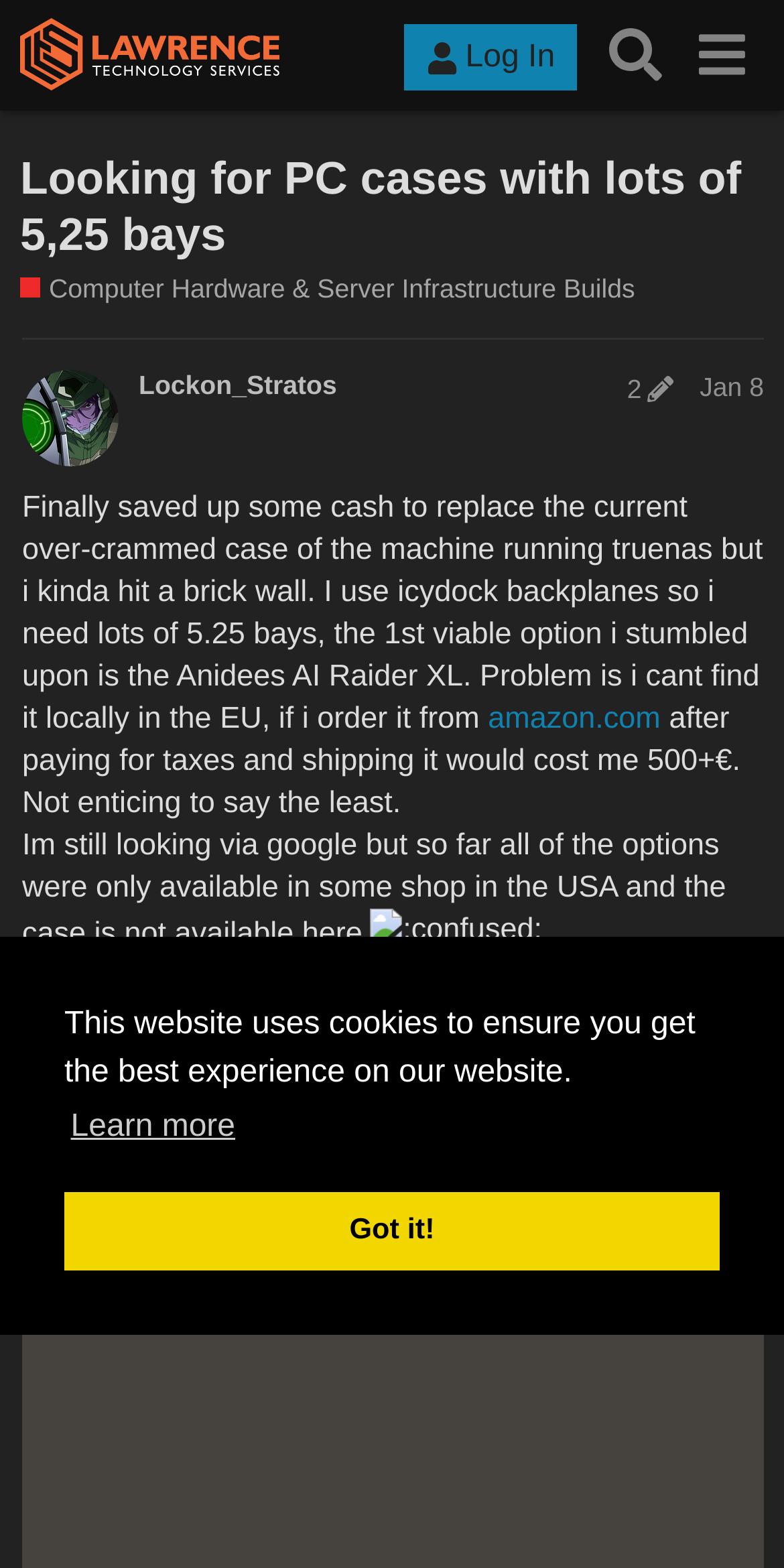Elaborate on the different components and information displayed on the webpage.

The webpage is a forum discussion page titled "Looking for PC cases with lots of 5,25 bays - Computer Hardware & Server Infrastructure Builds - Lawrence Systems Forums". At the top, there is a cookie consent dialog with a message and two buttons, "Learn more about cookies" and "Dismiss cookie message". 

Below the dialog, there is a header section with a logo image of Lawrence Systems Forums, a "Log In" button, a "Search" button, and a "Menu" button. 

The main content of the page is a discussion thread with a heading "Looking for PC cases with lots of 5,25 bays" and a subheading "Computer Hardware & Server Infrastructure Builds". The thread has a topic progress navigation section at the bottom.

The discussion thread starts with a post from a user named Lockon_Stratos, who is looking for a PC case with lots of 5.25 bays. The post describes the user's current situation, mentioning that they use icydock backplanes and need a case with plenty of internal volume. The user mentions that they found an option, the Anidees AI Raider XL, but it's not available locally in the EU and would be too expensive to order from amazon.com. The post includes an image of a confused face and ends with a request for recommendations for a good case with lots of 5.25 bays.